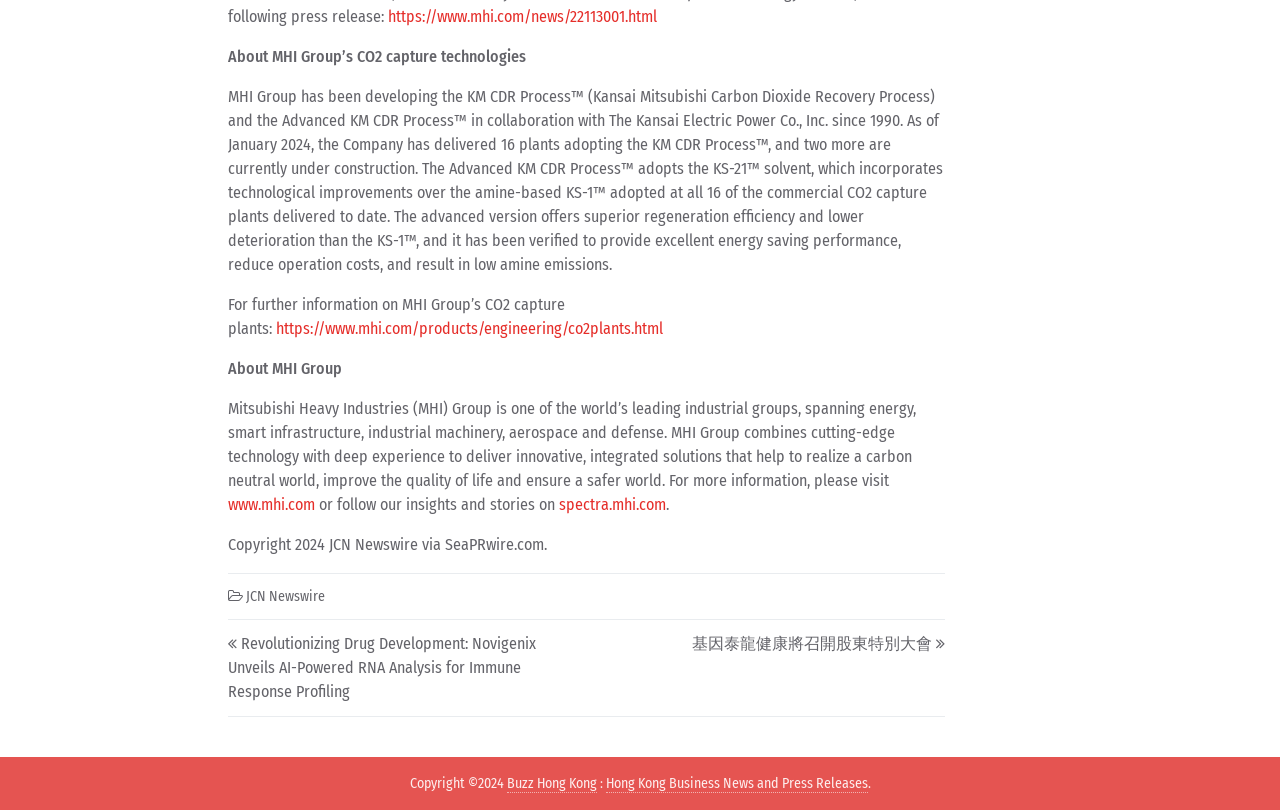How many plants have adopted the KM CDR Process?
Please give a well-detailed answer to the question.

I found this answer by reading the StaticText element with the content 'As of January 2024, the Company has delivered 16 plants adopting the KM CDR Process™...' which indicates that 16 plants have adopted the KM CDR Process.